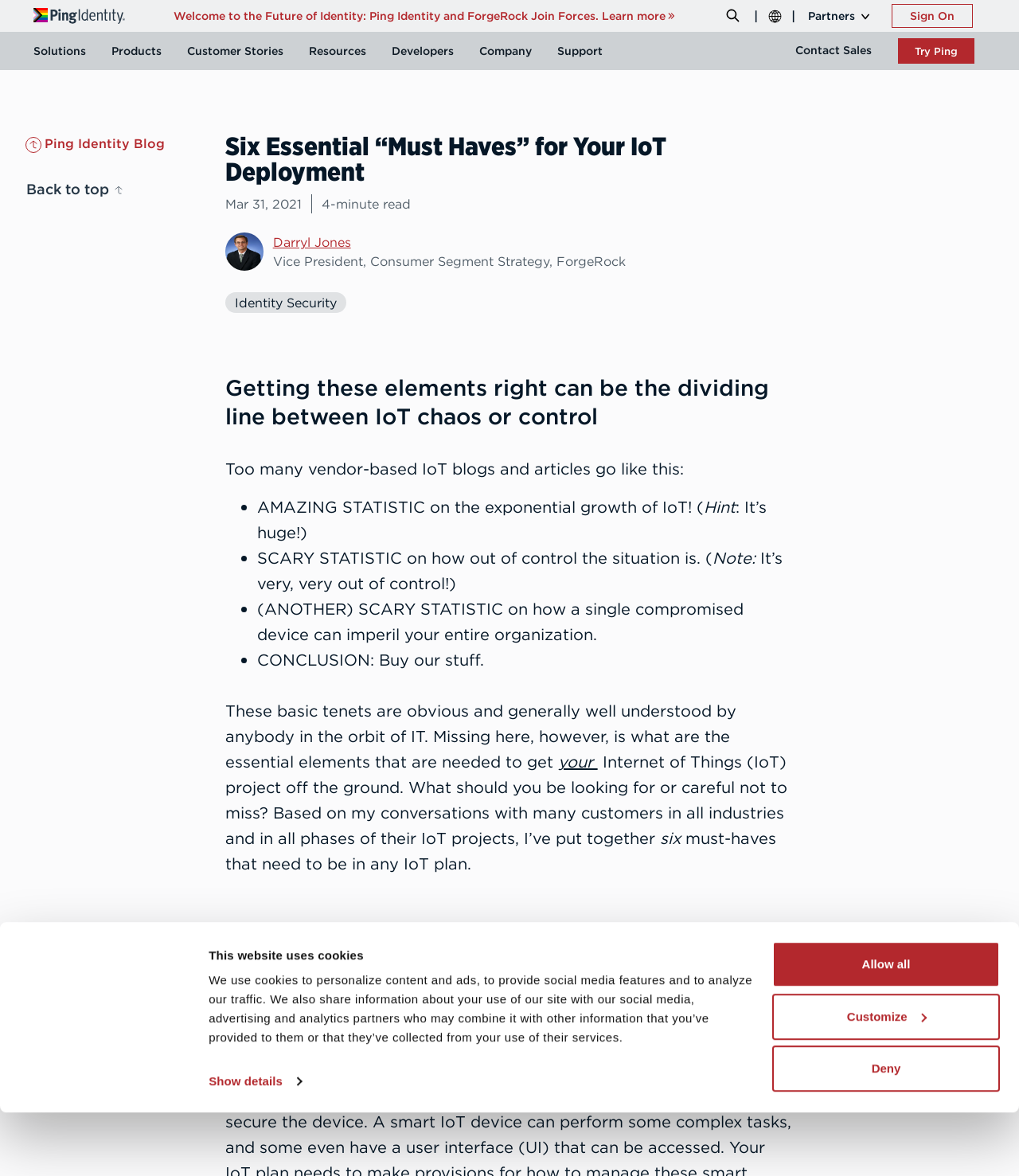Please specify the bounding box coordinates of the element that should be clicked to execute the given instruction: 'Learn more about the Future of Identity'. Ensure the coordinates are four float numbers between 0 and 1, expressed as [left, top, right, bottom].

[0.17, 0.007, 0.662, 0.02]